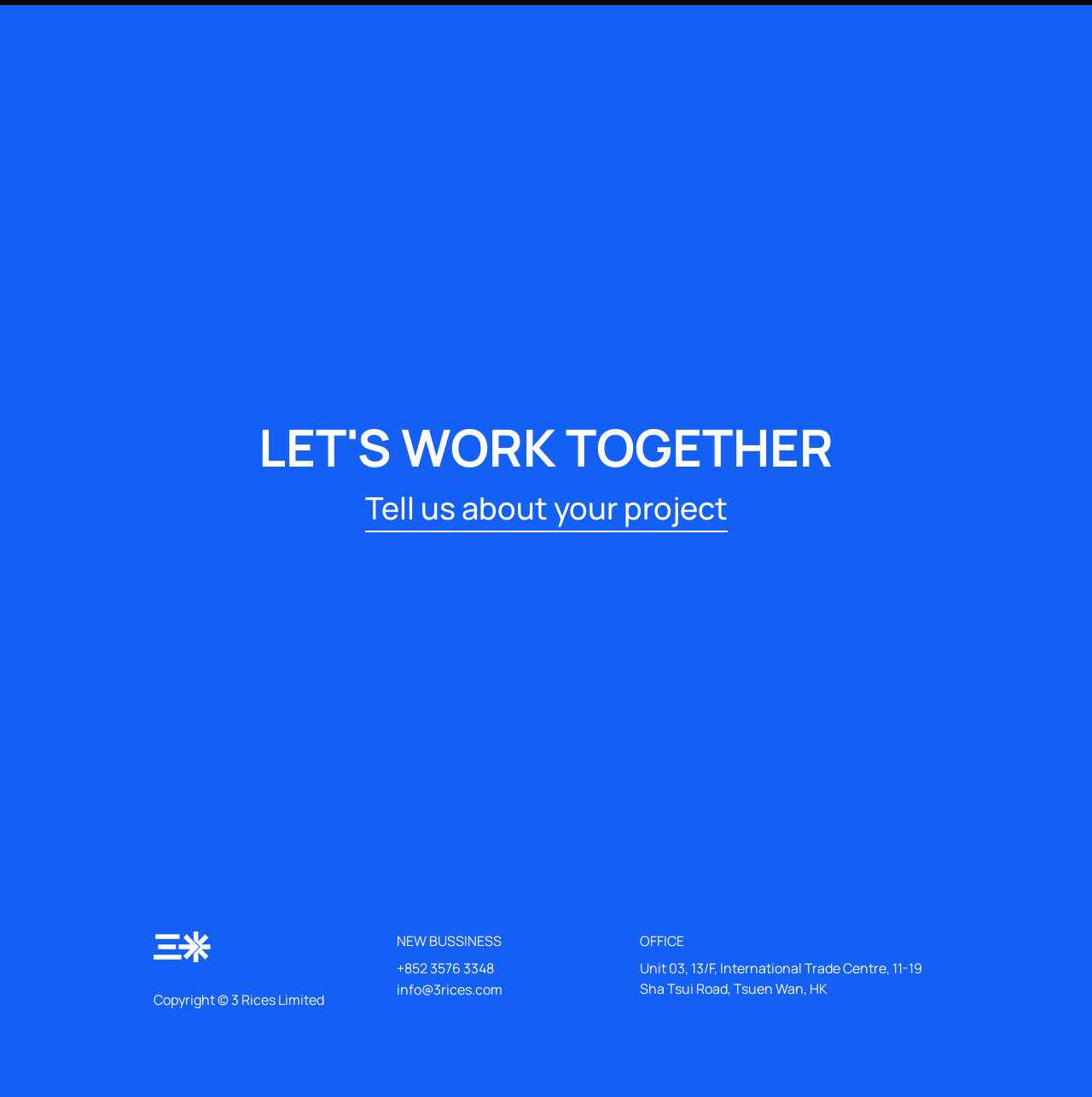Provide a one-word or short-phrase answer to the question:
What is the company's copyright information?

Copyright © 3 Rices Limited